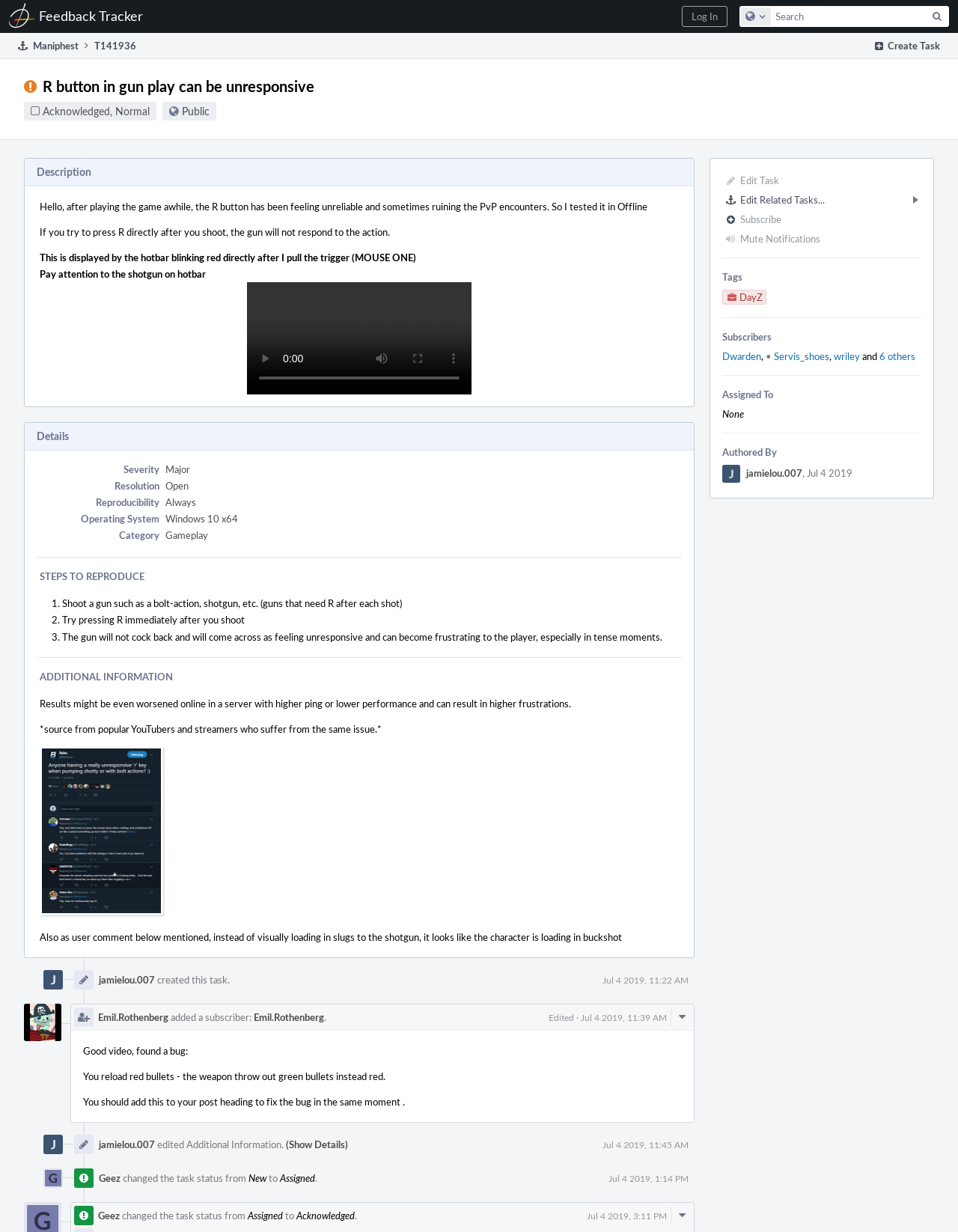Show the bounding box coordinates of the region that should be clicked to follow the instruction: "Subscribe to the task."

[0.751, 0.17, 0.965, 0.186]